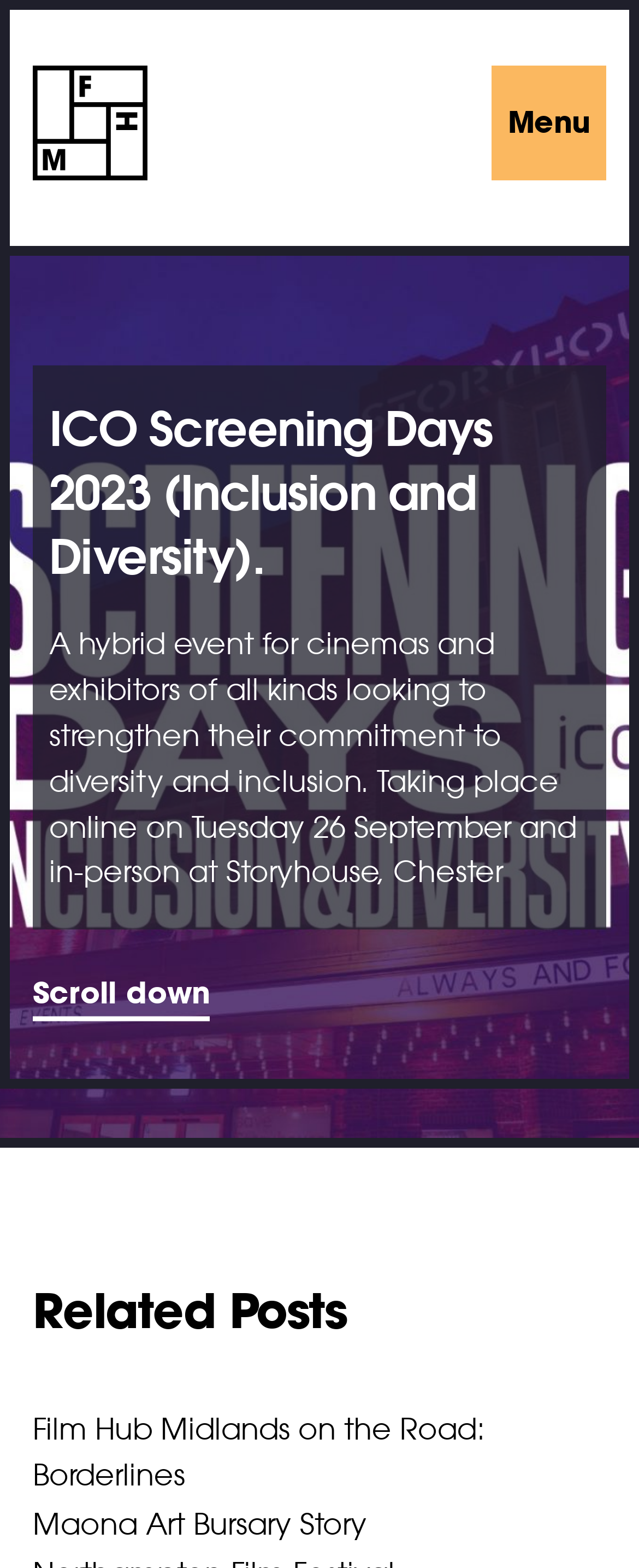Use a single word or phrase to answer this question: 
What is the purpose of the event?

Strengthen commitment to diversity and inclusion